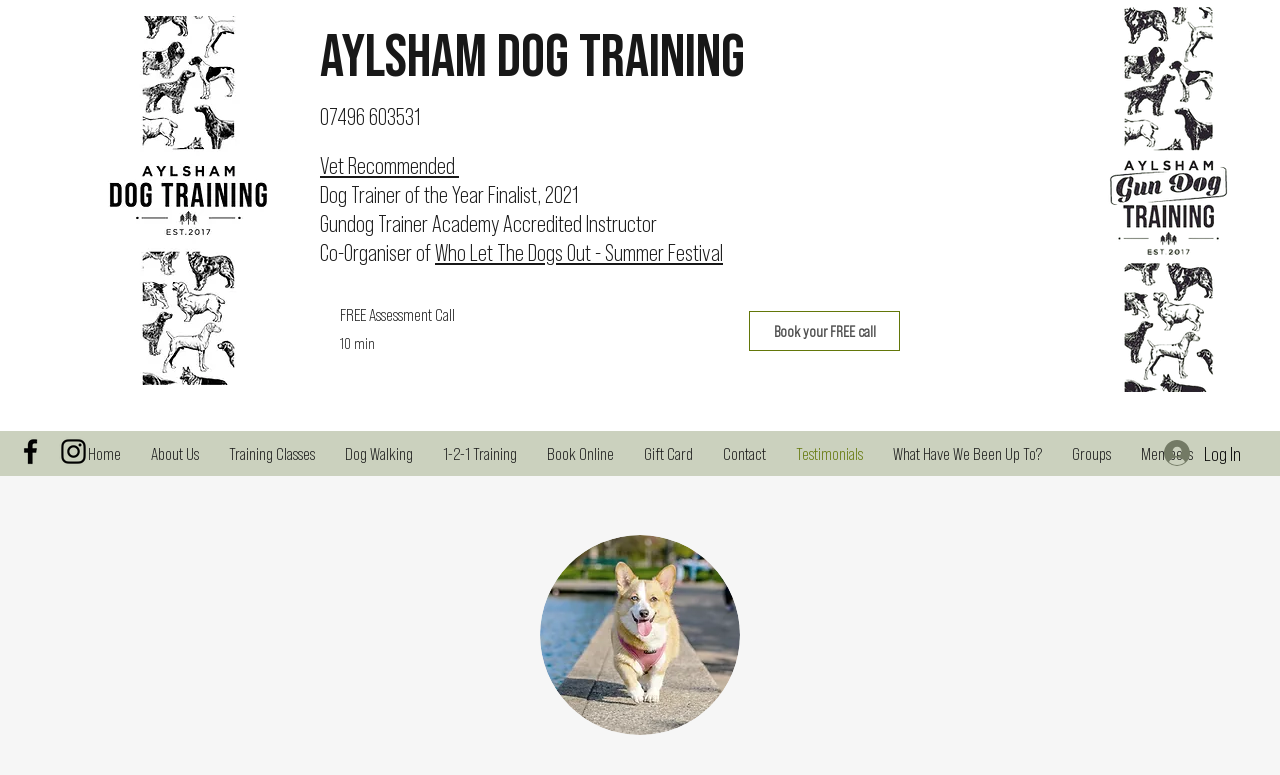Kindly determine the bounding box coordinates for the area that needs to be clicked to execute this instruction: "Click the 'Book your FREE call' button".

[0.585, 0.401, 0.703, 0.452]